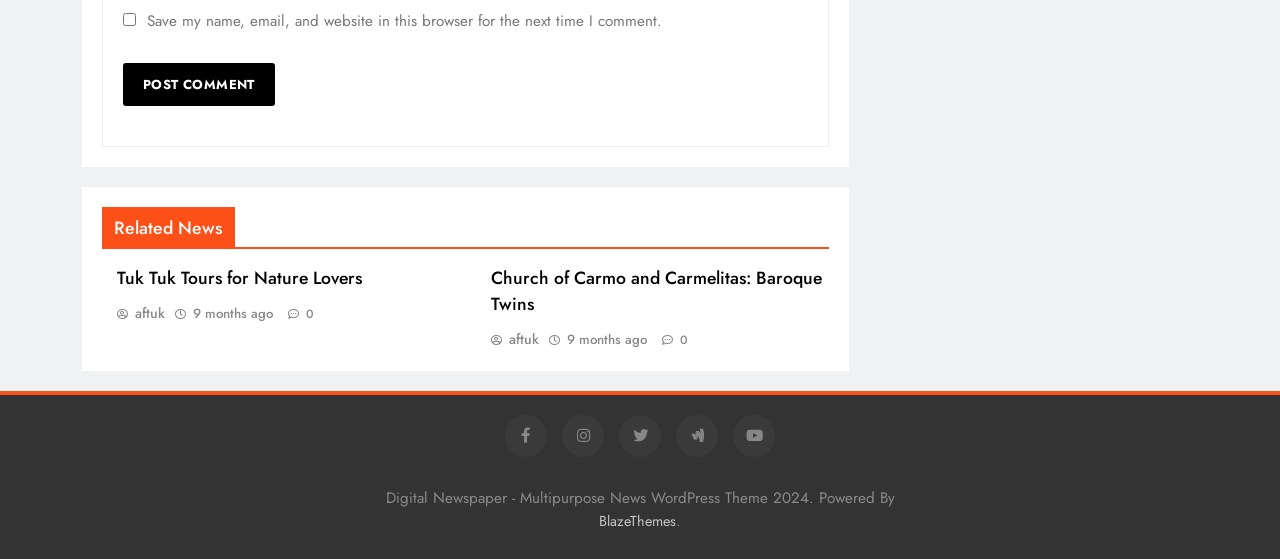Pinpoint the bounding box coordinates of the area that should be clicked to complete the following instruction: "explore 5 Things to Consider Before Choosing Leak Detection Plumbing Services". The coordinates must be given as four float numbers between 0 and 1, i.e., [left, top, right, bottom].

None